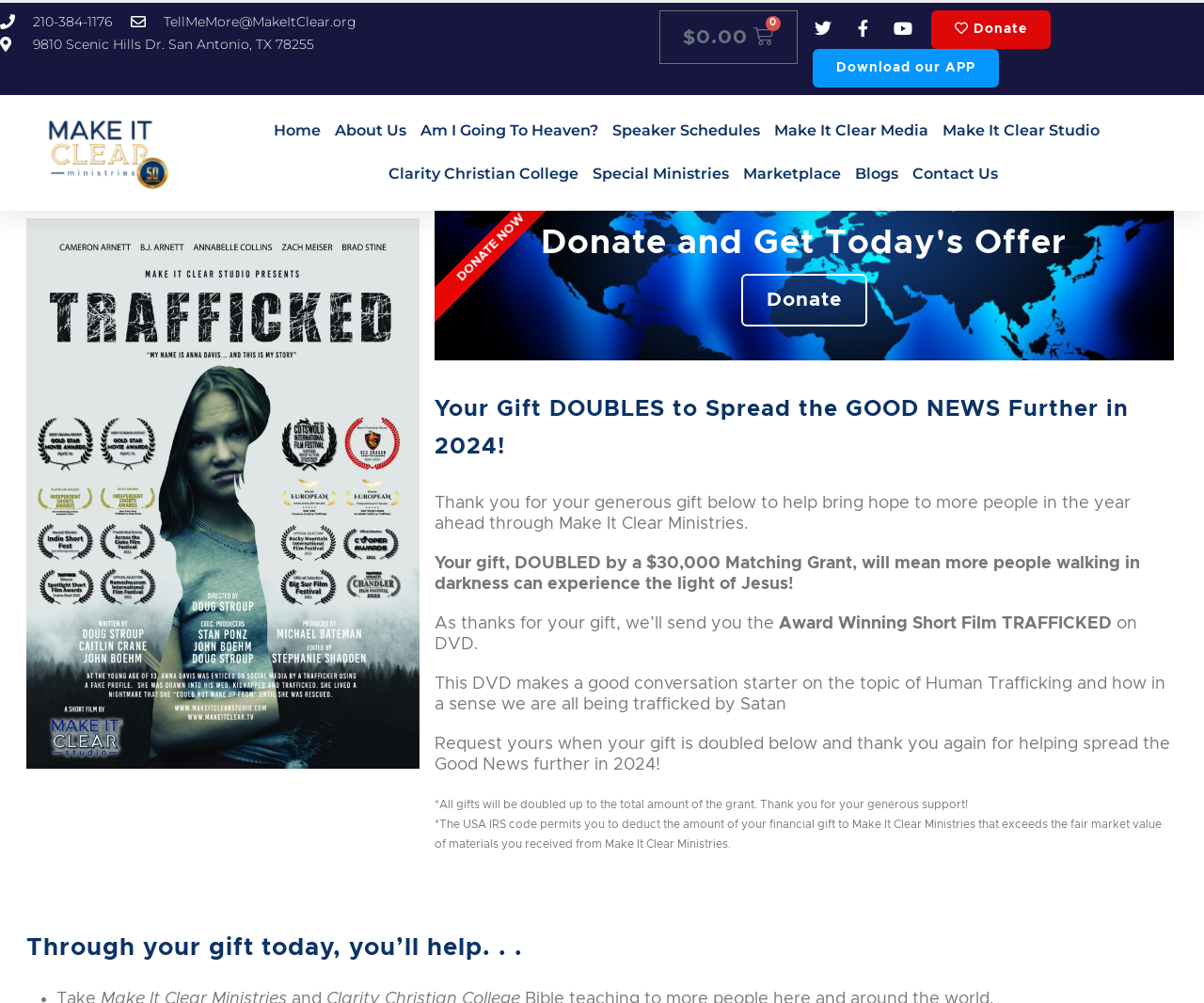Please find the bounding box coordinates of the element that you should click to achieve the following instruction: "Download the APP". The coordinates should be presented as four float numbers between 0 and 1: [left, top, right, bottom].

[0.675, 0.049, 0.83, 0.087]